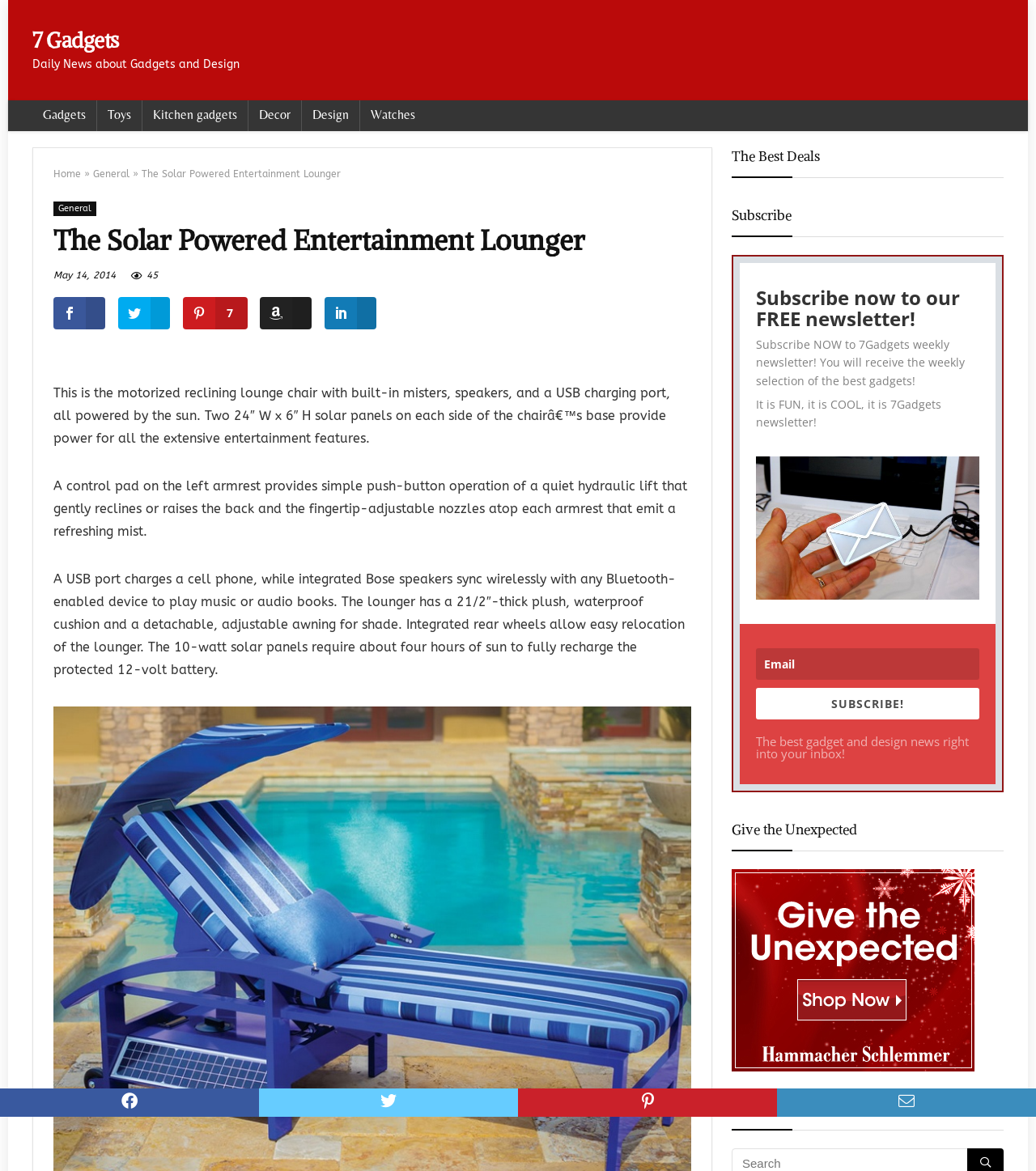Identify the bounding box coordinates for the element that needs to be clicked to fulfill this instruction: "Click on the 'Gadgets' link". Provide the coordinates in the format of four float numbers between 0 and 1: [left, top, right, bottom].

[0.031, 0.086, 0.093, 0.112]